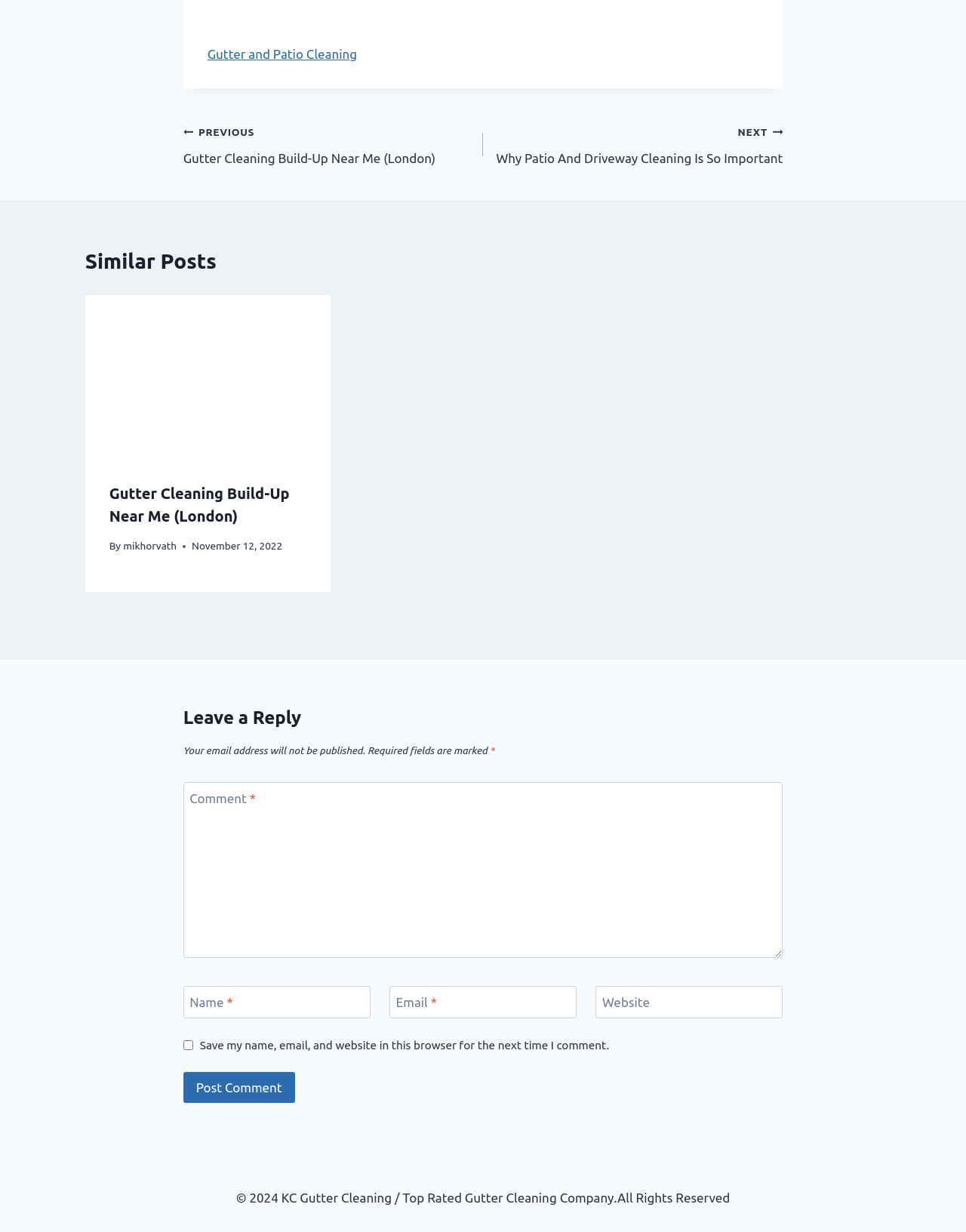Identify the bounding box for the UI element that is described as follows: "parent_node: Website aria-label="Website" name="url" placeholder="https://www.example.com"".

[0.617, 0.8, 0.81, 0.827]